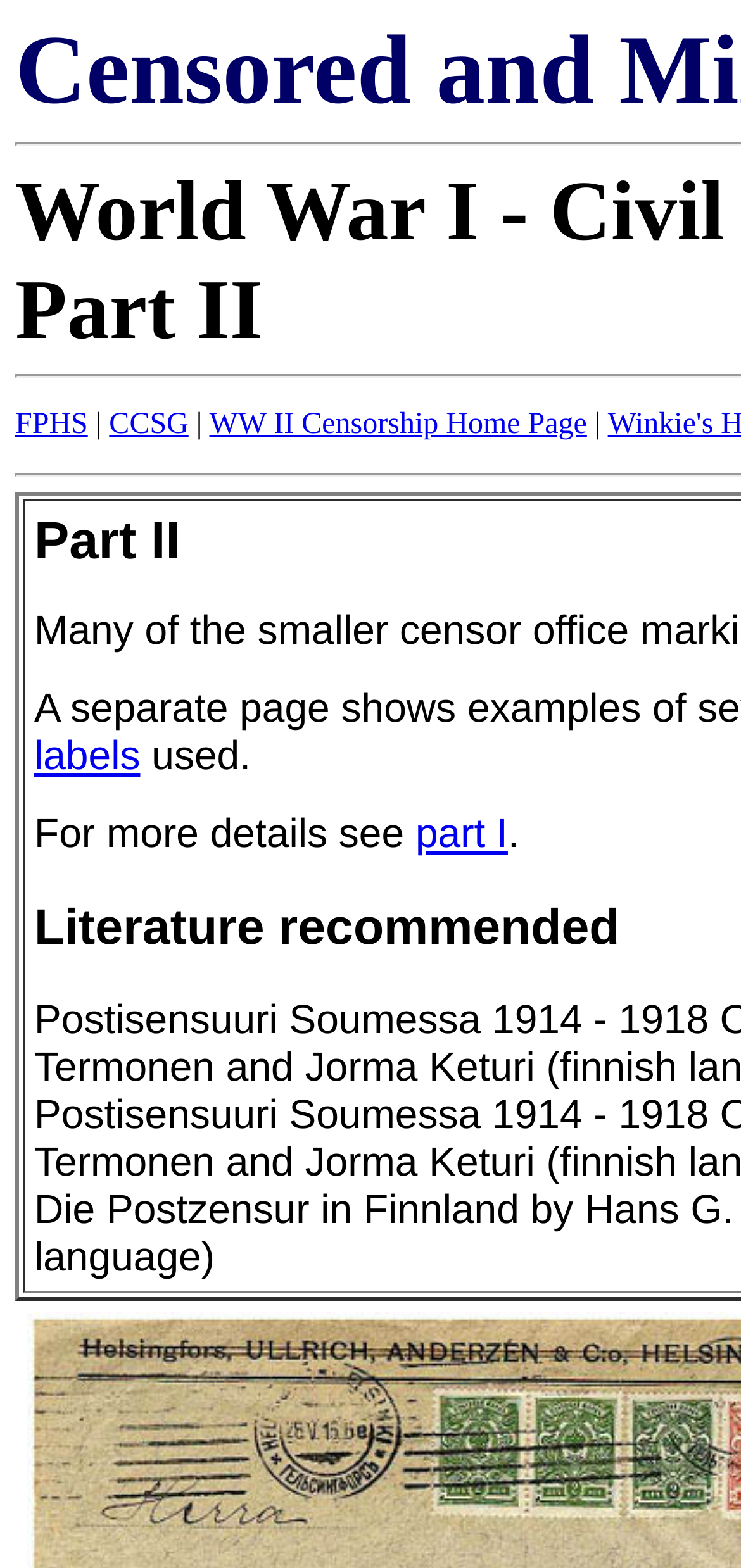Please respond to the question using a single word or phrase:
What is the first link on the webpage?

FPHS